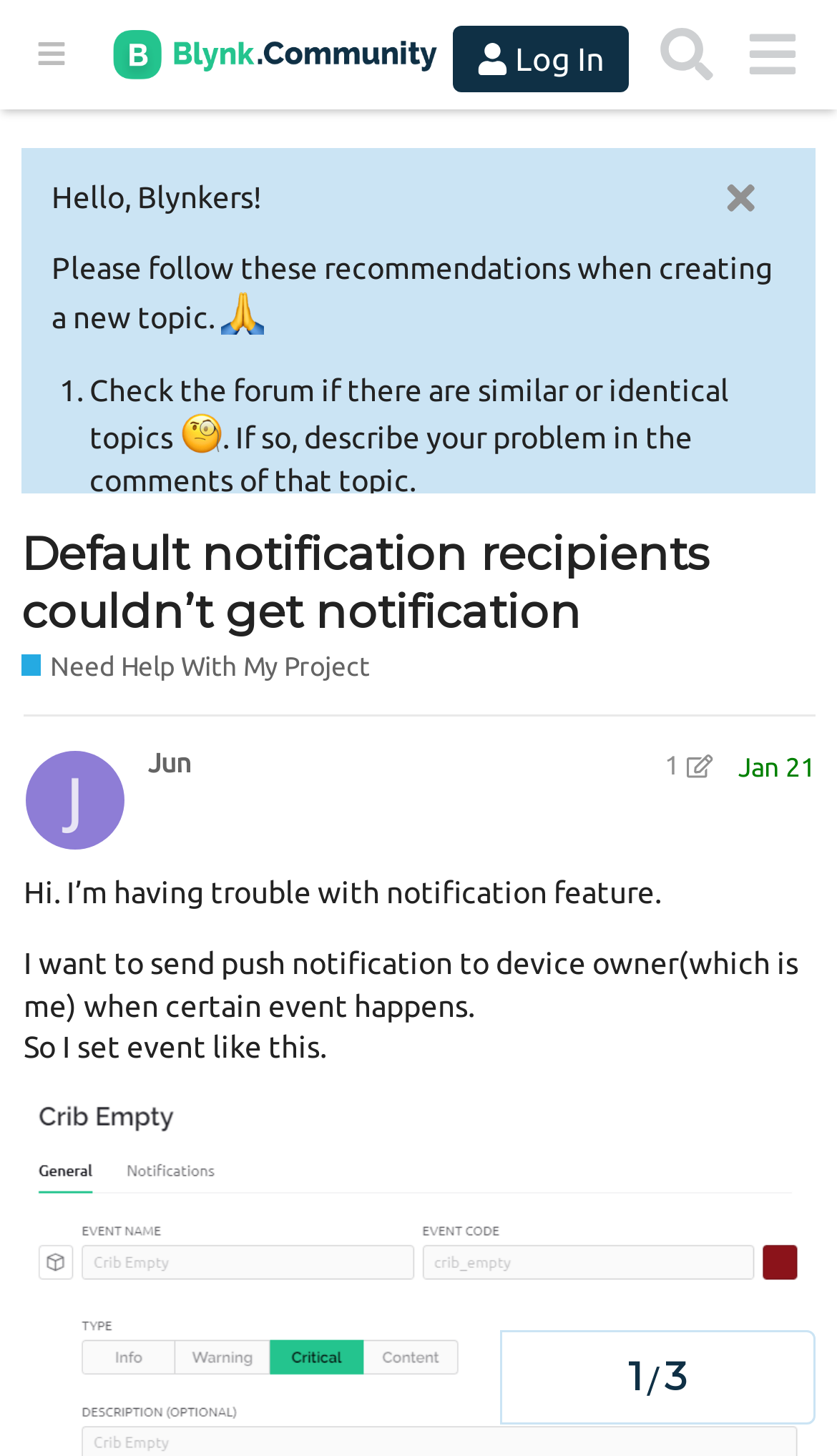Determine and generate the text content of the webpage's headline.

Default notification recipients couldn’t get notification